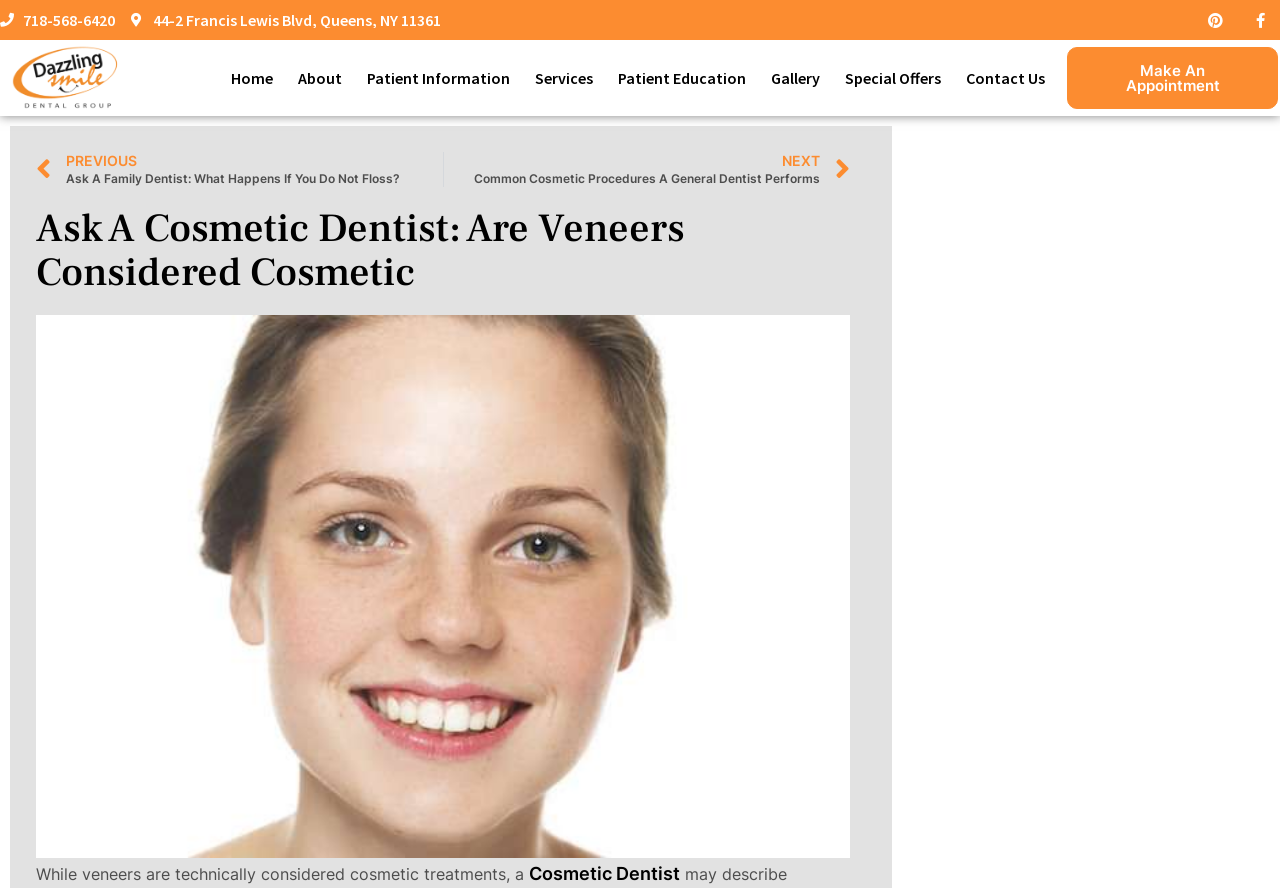What is the location of the dental group?
Provide a short answer using one word or a brief phrase based on the image.

44-2 Francis Lewis Blvd, Queens, NY 11361